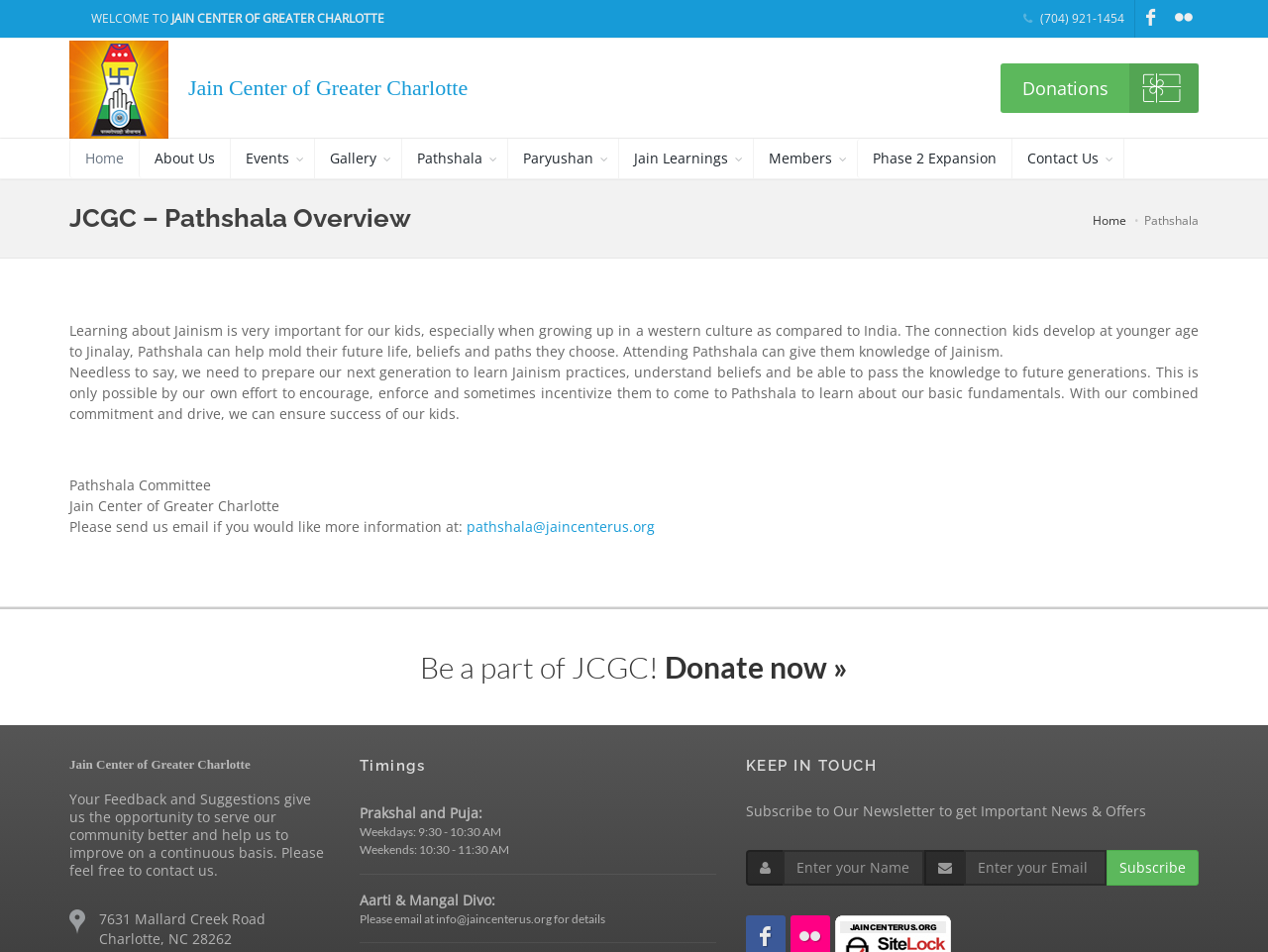Please locate the bounding box coordinates of the element that needs to be clicked to achieve the following instruction: "Click the 'Donations' button". The coordinates should be four float numbers between 0 and 1, i.e., [left, top, right, bottom].

[0.789, 0.067, 0.945, 0.119]